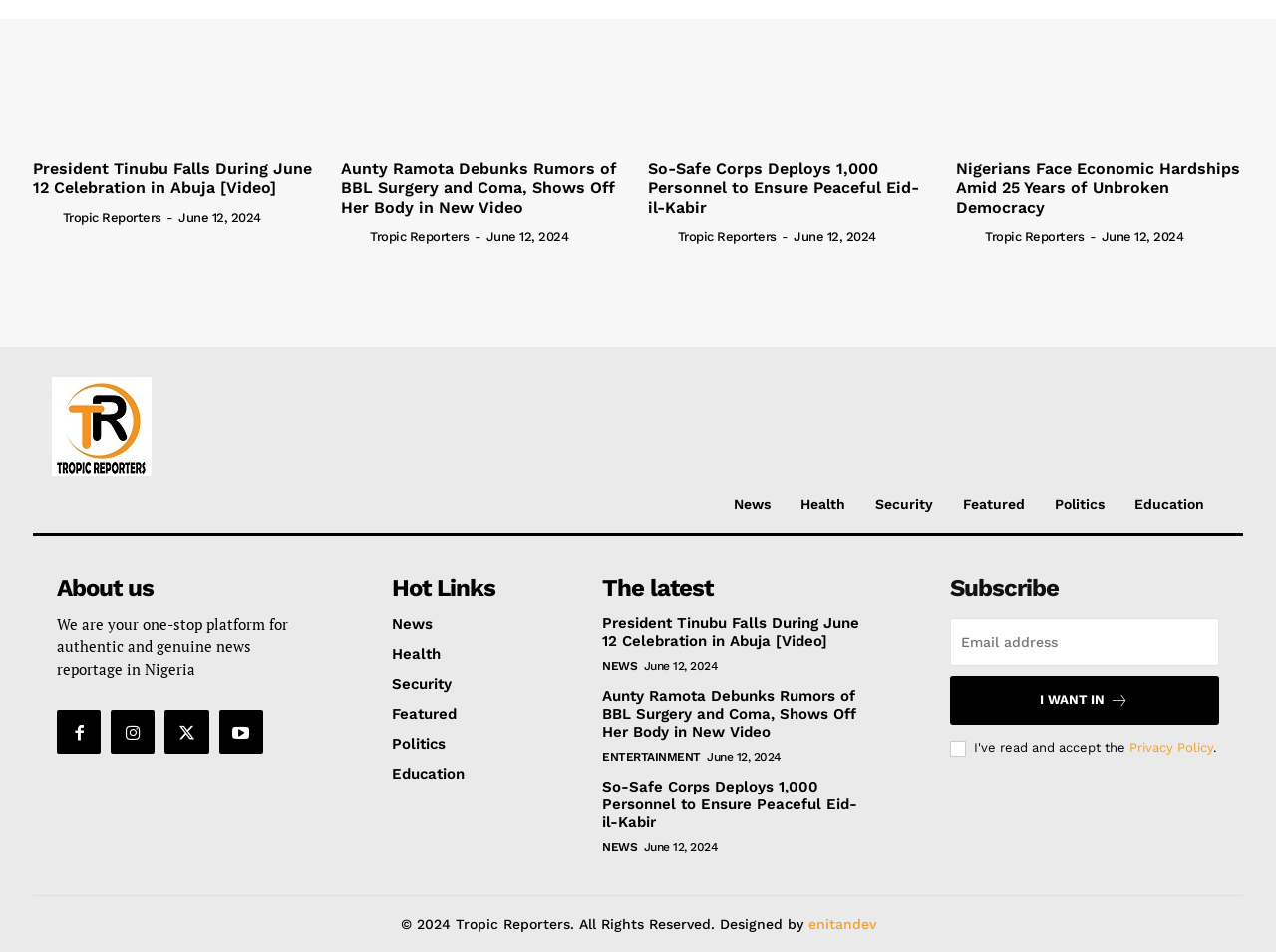Provide a one-word or short-phrase response to the question:
What is the category of the news article 'Aunty Ramota Debunks Rumors of BBL Surgery and Coma, Shows Off Her Body in New Video'?

ENTERTAINMENT